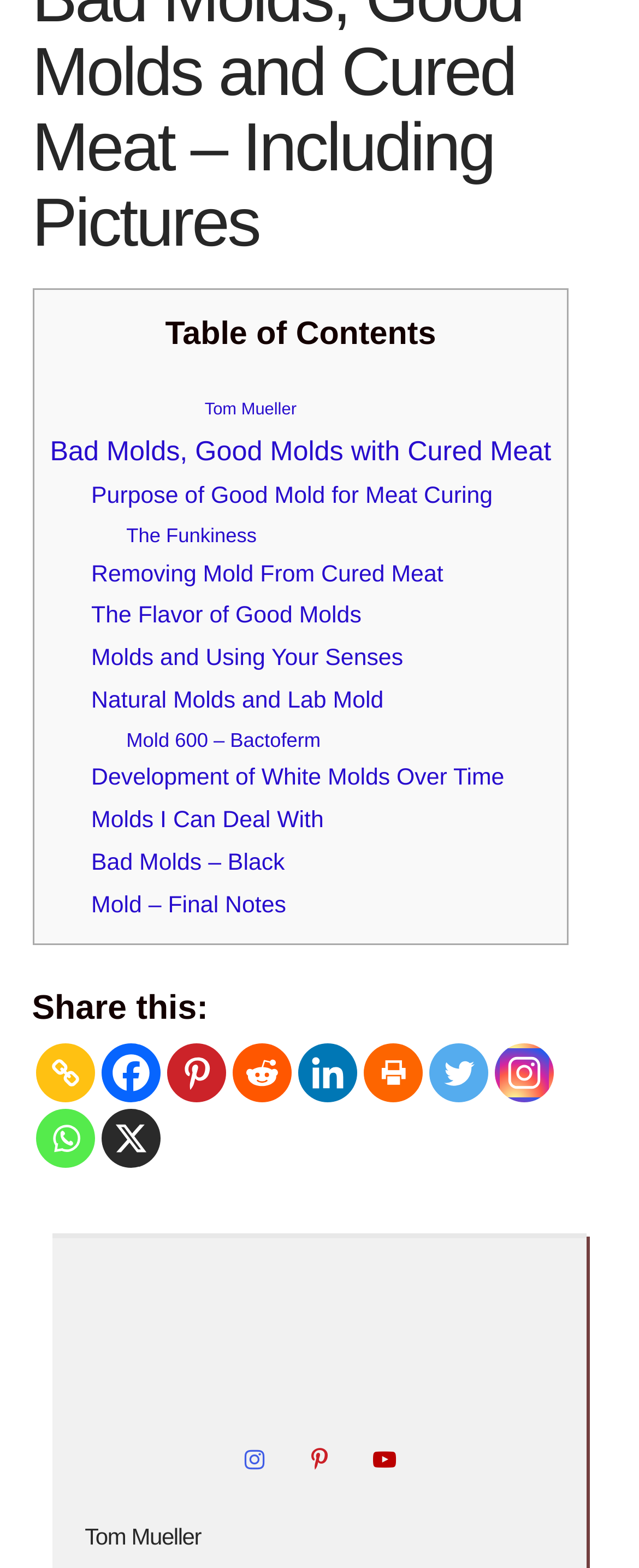From the webpage screenshot, predict the bounding box coordinates (top-left x, top-left y, bottom-right x, bottom-right y) for the UI element described here: Menu

None